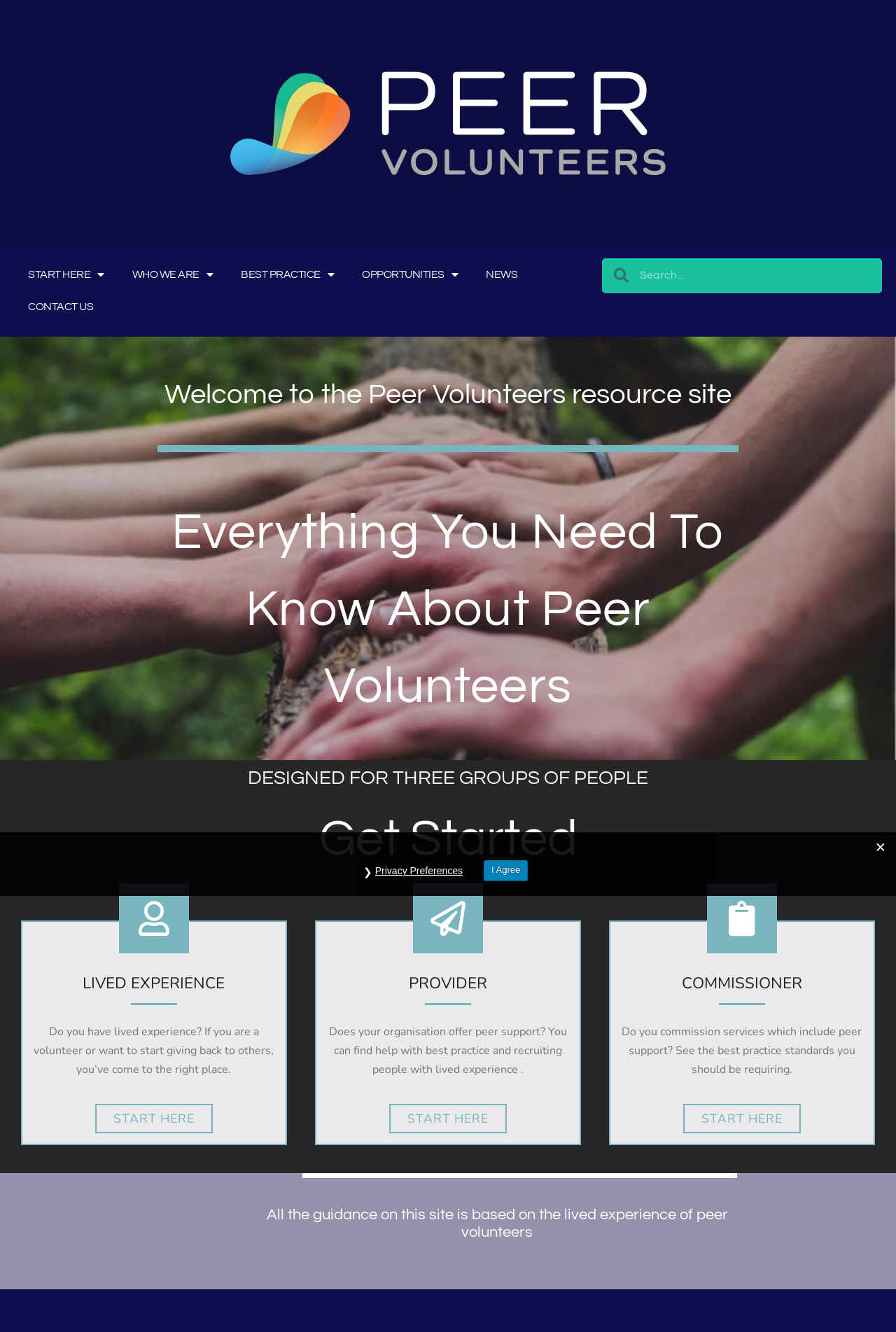Can you determine the bounding box coordinates of the area that needs to be clicked to fulfill the following instruction: "Search for something"?

[0.672, 0.194, 0.984, 0.22]